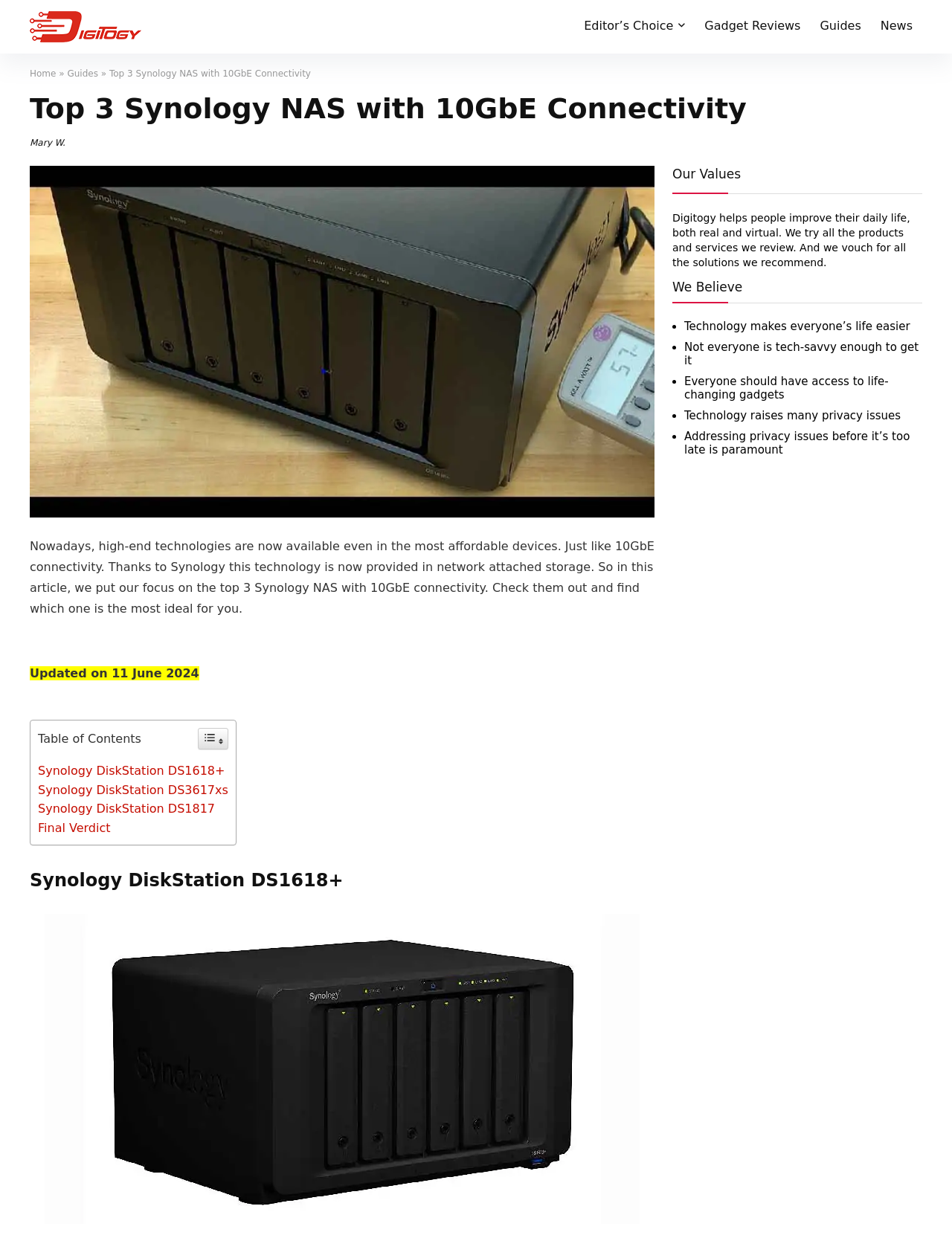Locate the bounding box coordinates of the element that should be clicked to execute the following instruction: "Click on the 'Luxury Escapes Wakefield' link".

None